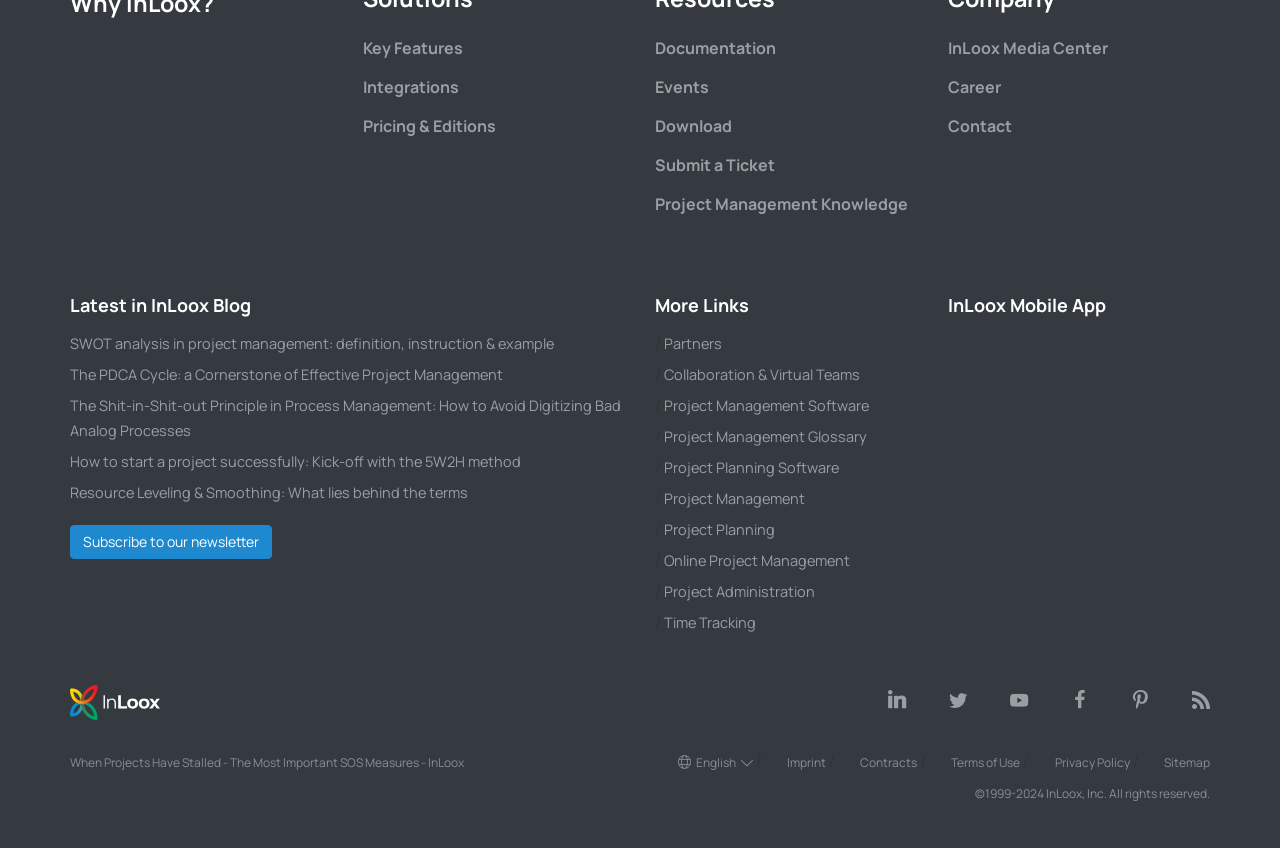Please provide a detailed answer to the question below based on the screenshot: 
What is the language of the webpage?

The language of the webpage can be found in the top-right corner, where it says 'English' with a dropdown menu to select other languages.